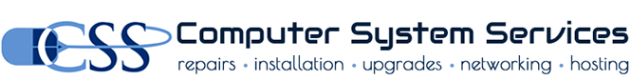Describe every important feature and element in the image comprehensively.

The image features the logo of "CSS Computer System Services," prominently displaying the abbreviation "CSS" in a modern and sleek design. The logo is accented with a blue graphic element that resembles a plug or a computer component, symbolizing the company's focus on technology and solutions in the computer service industry. Below the logo, the full name "Computer System Services" is clearly stated, followed by various service offerings, including "repairs, installation, upgrades, networking, and hosting." This concise presentation emphasizes the company's commitment to providing comprehensive computer solutions, appealing to a customer base seeking reliable technical assistance.